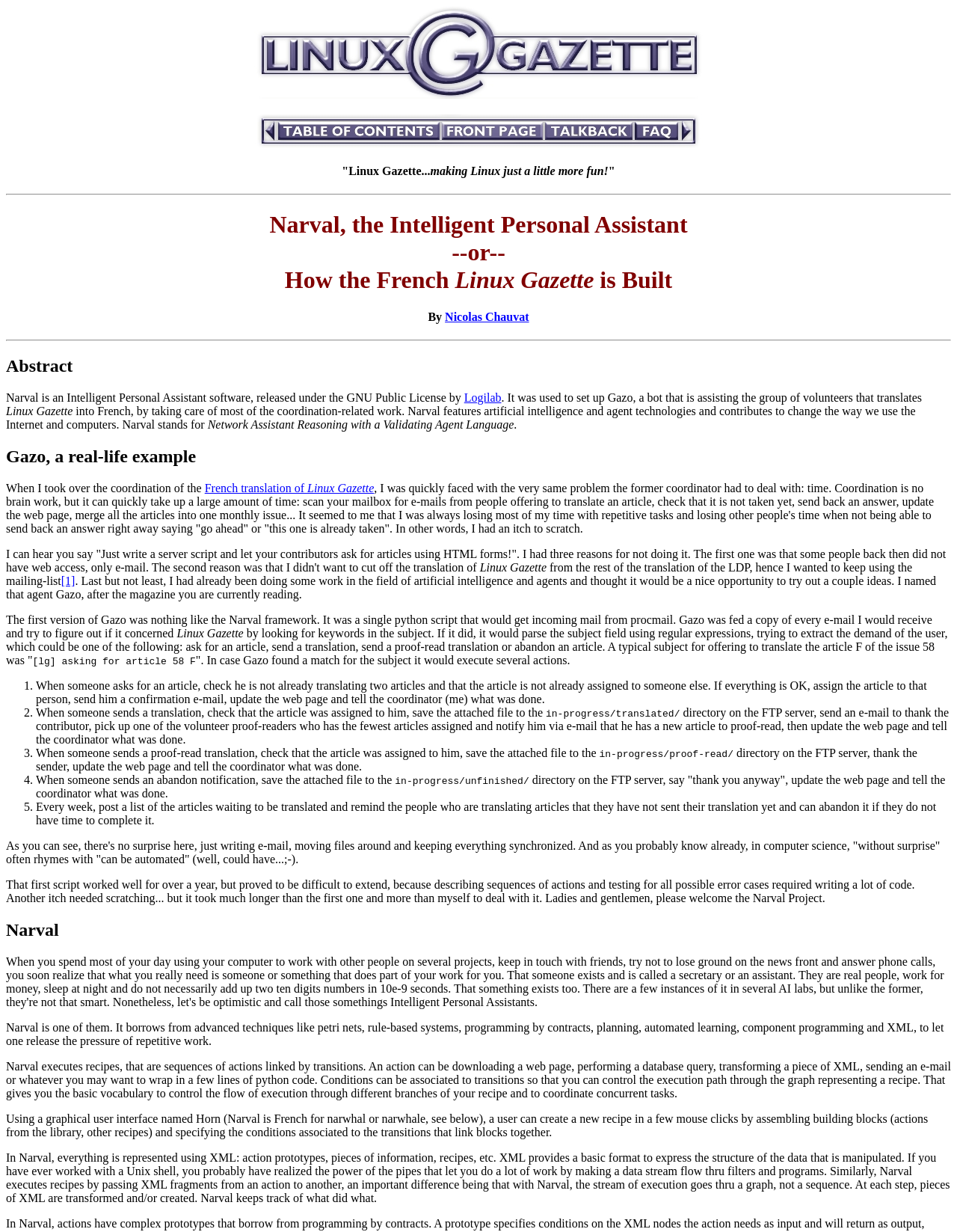Locate the UI element described by alt="[ FAQ ]" in the provided webpage screenshot. Return the bounding box coordinates in the format (top-left x, top-left y, bottom-right x, bottom-right y), ensuring all values are between 0 and 1.

[0.662, 0.112, 0.711, 0.122]